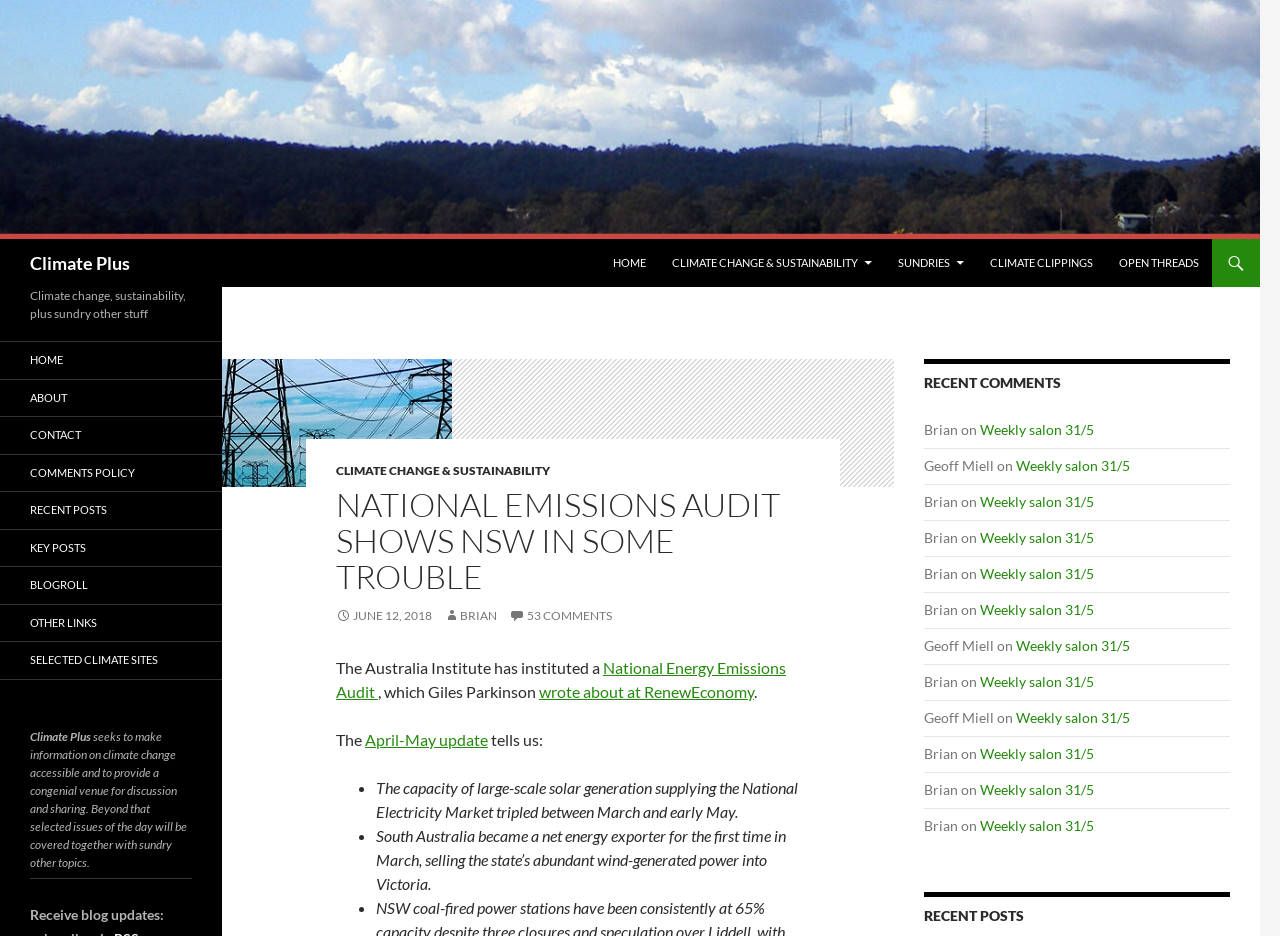Identify the bounding box for the described UI element: "Climate Change & Sustainability".

[0.516, 0.255, 0.691, 0.307]